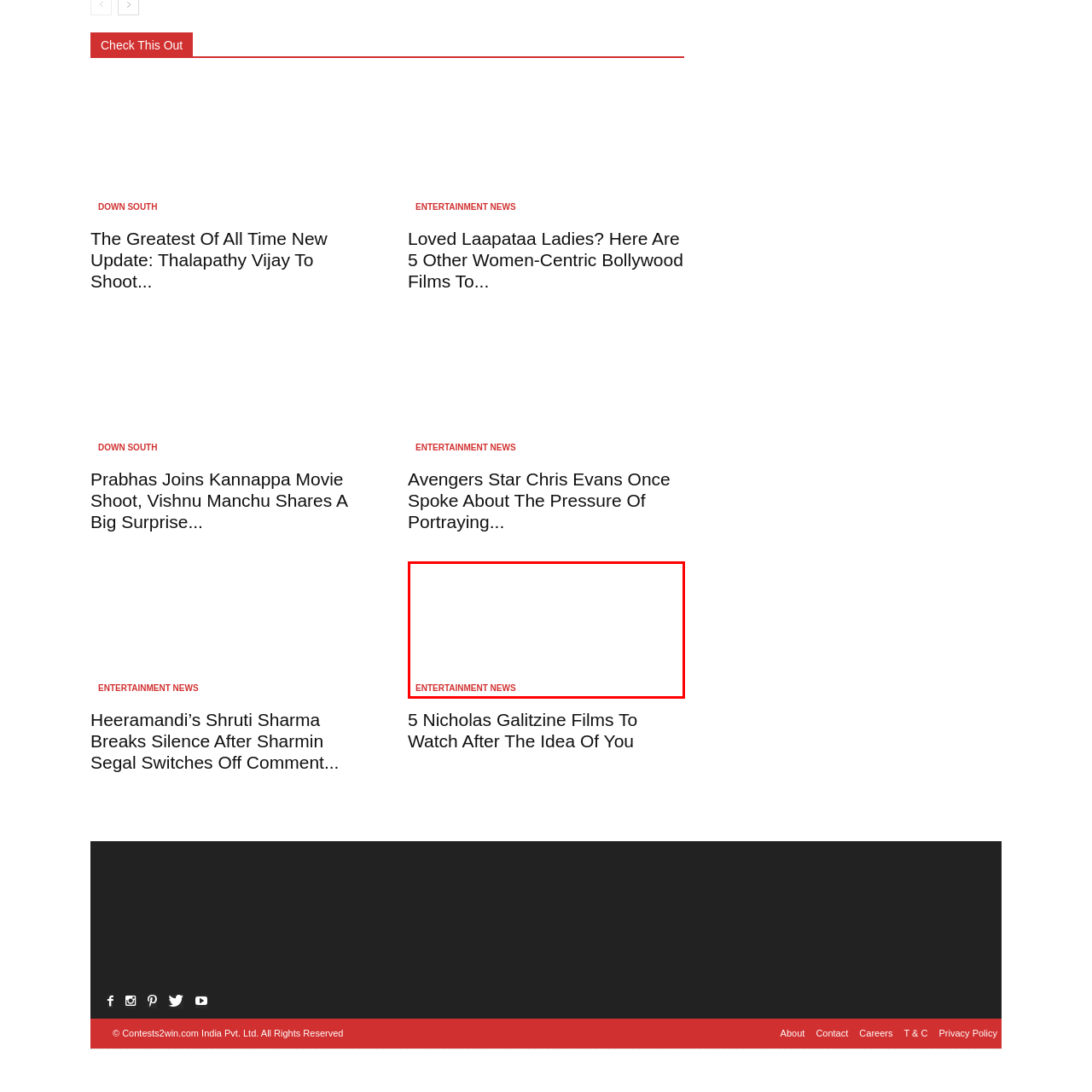Why did Sharmin Segal switch off her comment section? Examine the image inside the red bounding box and answer concisely with one word or a short phrase.

Alamzeb's brutal trolling